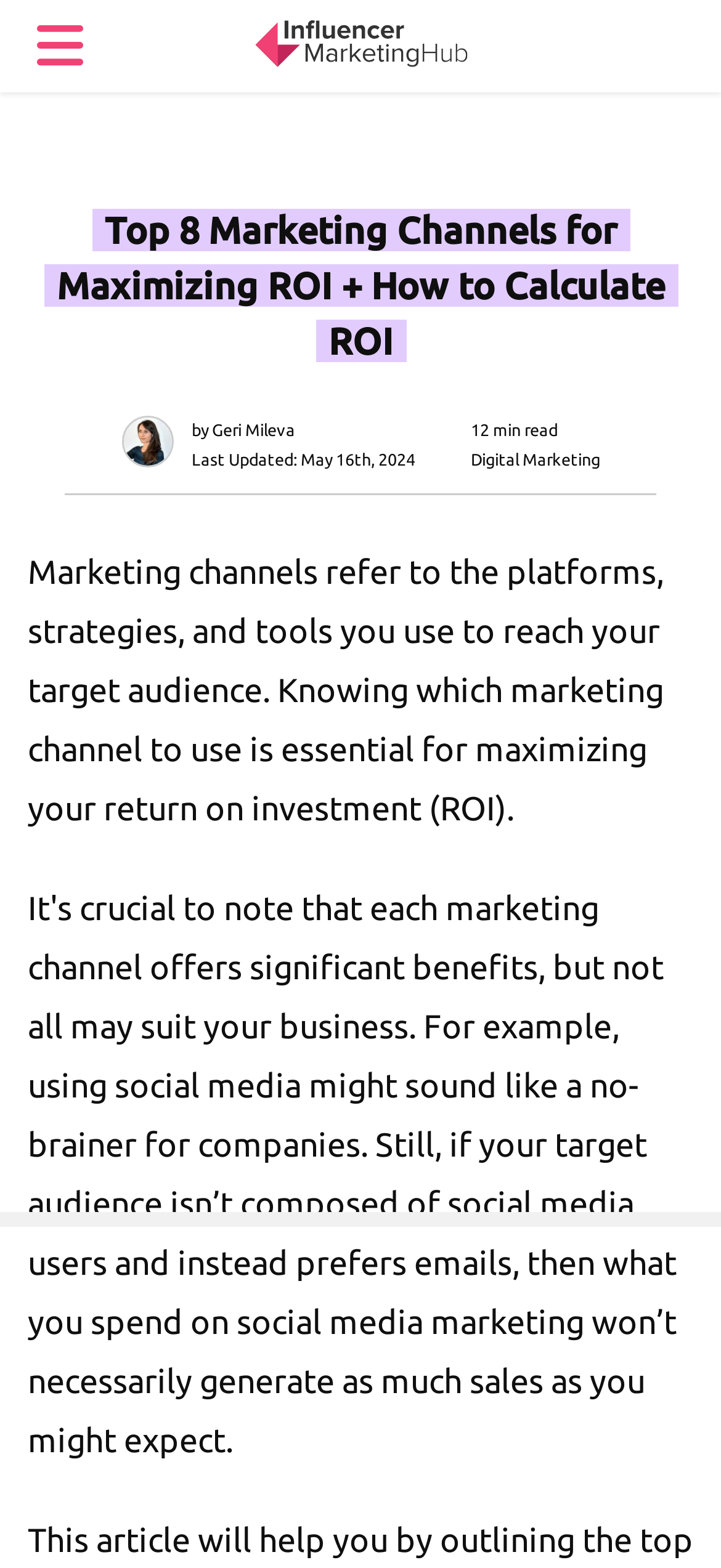How long does it take to read the article?
Kindly offer a comprehensive and detailed response to the question.

I found the reading time by looking at the element with the text '12 min read', which is located near the top of the page.